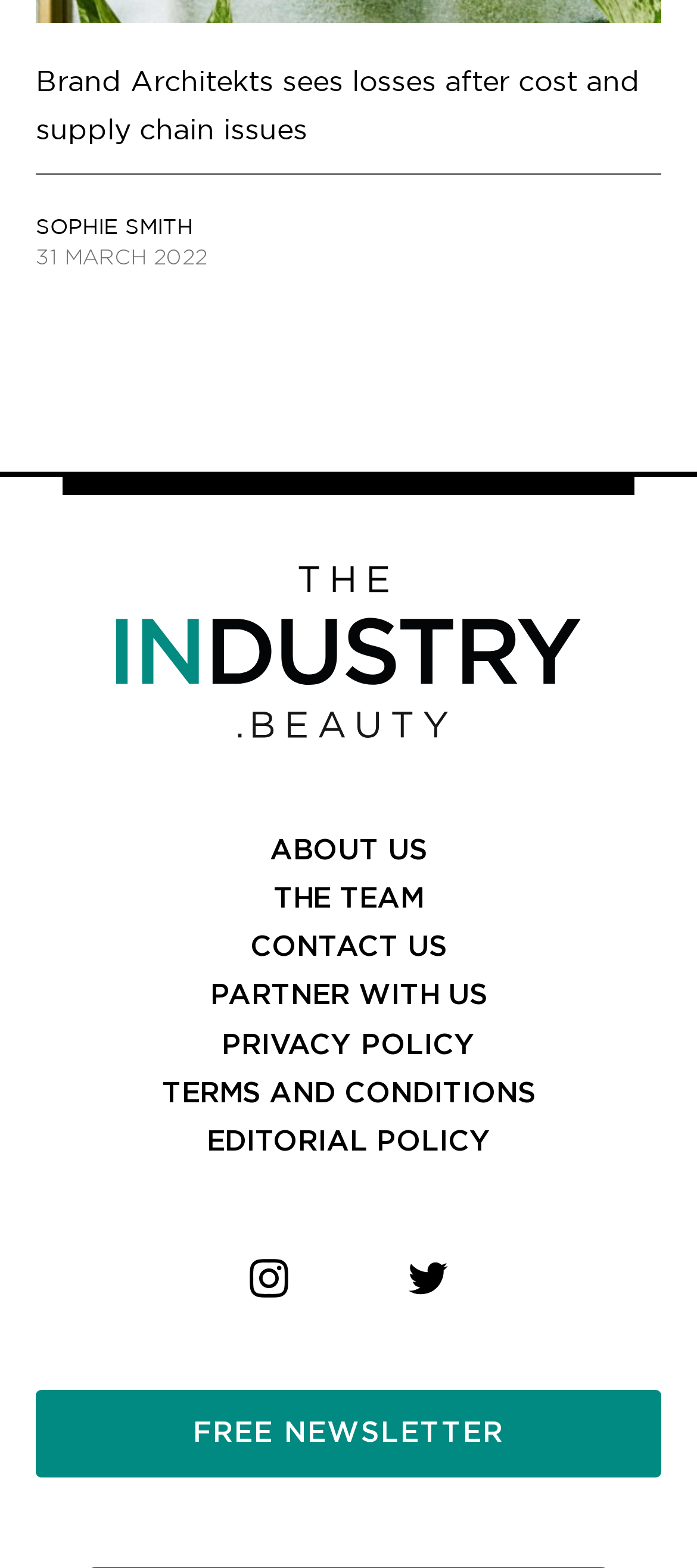Observe the image and answer the following question in detail: How many navigation links are present?

There are six navigation links present on the webpage, namely 'ABOUT US', 'THE TEAM', 'CONTACT US', 'PARTNER WITH US', 'PRIVACY POLICY', and 'TERMS AND CONDITIONS', all located at the bottom of the webpage.